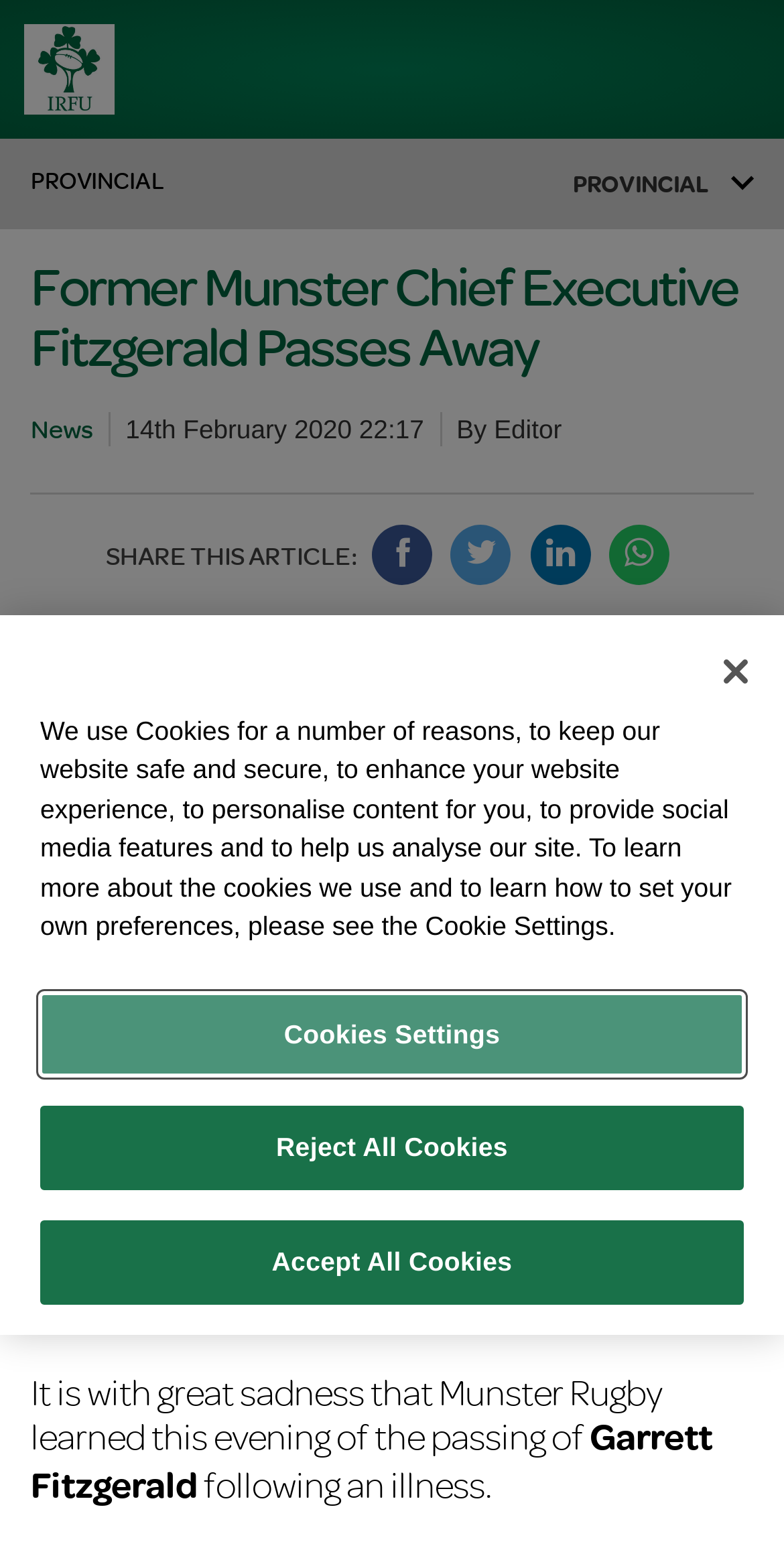With reference to the screenshot, provide a detailed response to the question below:
What is the role of the person who passed away?

I found the answer by reading the heading text 'Former Munster Chief Executive Fitzgerald Passes Away' which indicates that the person who passed away, Garrett Fitzgerald, was the Chief Executive of Munster Rugby.